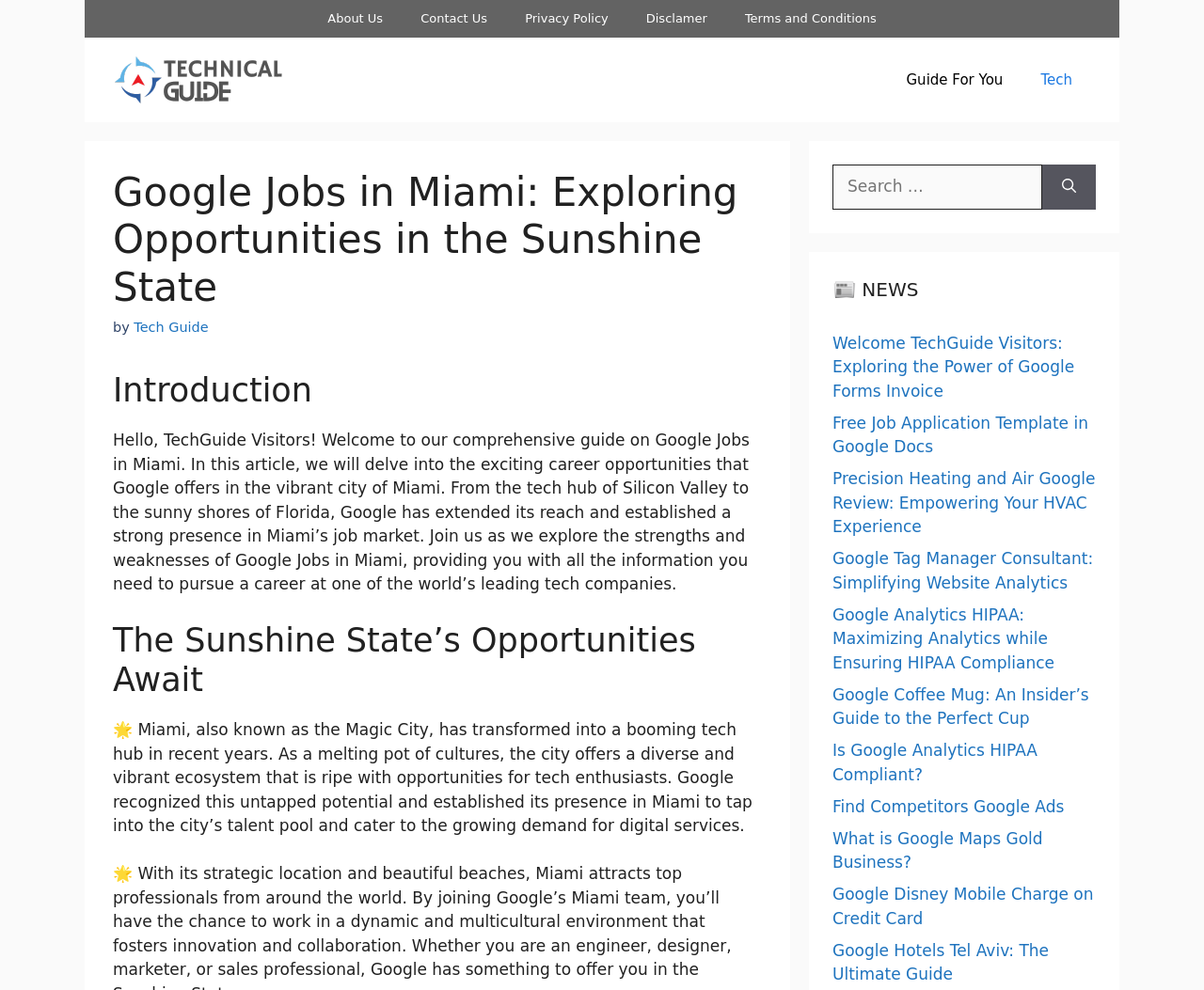What is the name of the city where Google has established a strong presence?
Please answer the question with a detailed response using the information from the screenshot.

The answer can be found in the introduction section of the webpage, where it is mentioned that Google has extended its reach and established a strong presence in Miami's job market.